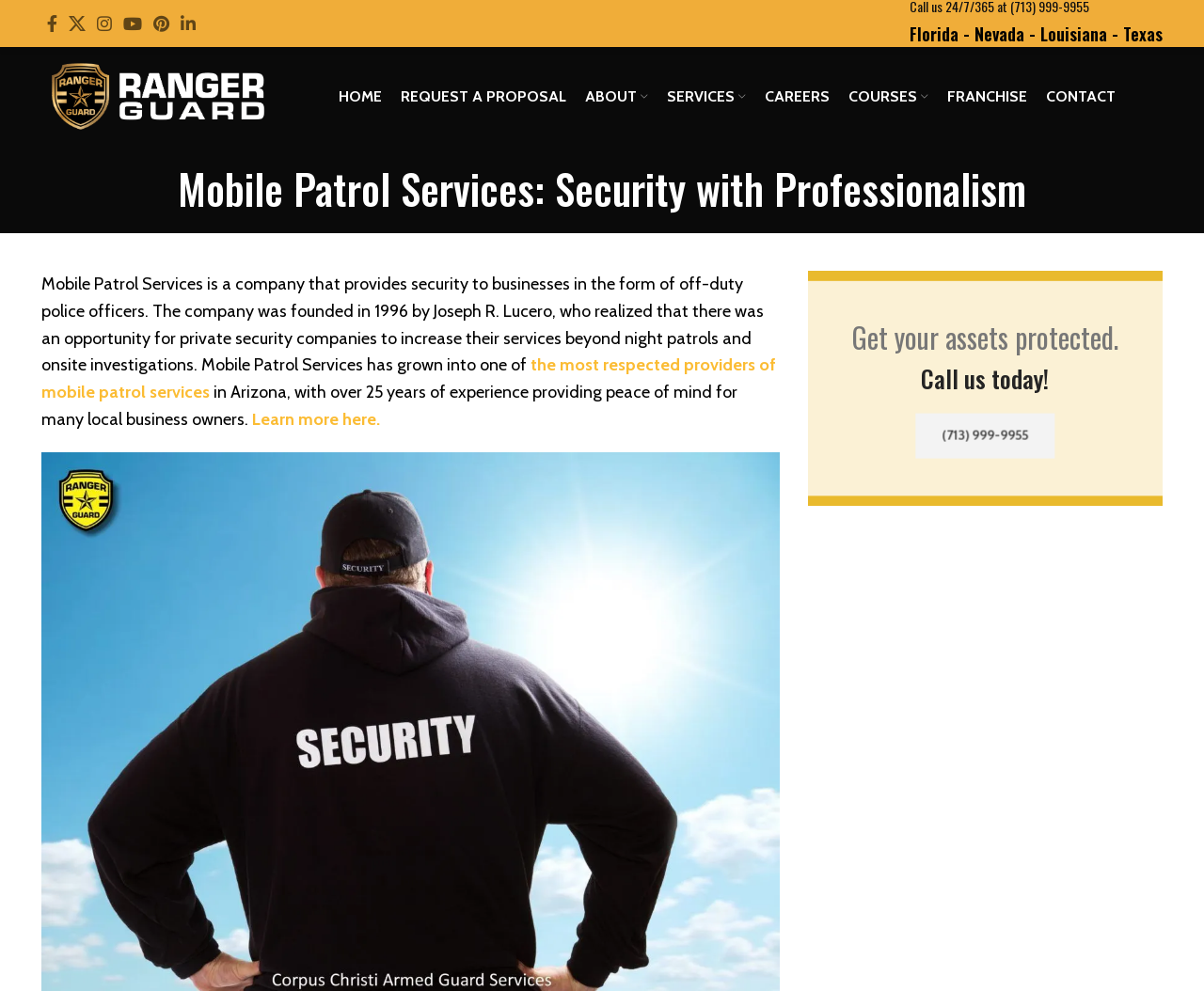Predict the bounding box of the UI element based on this description: "About".

[0.486, 0.078, 0.538, 0.116]